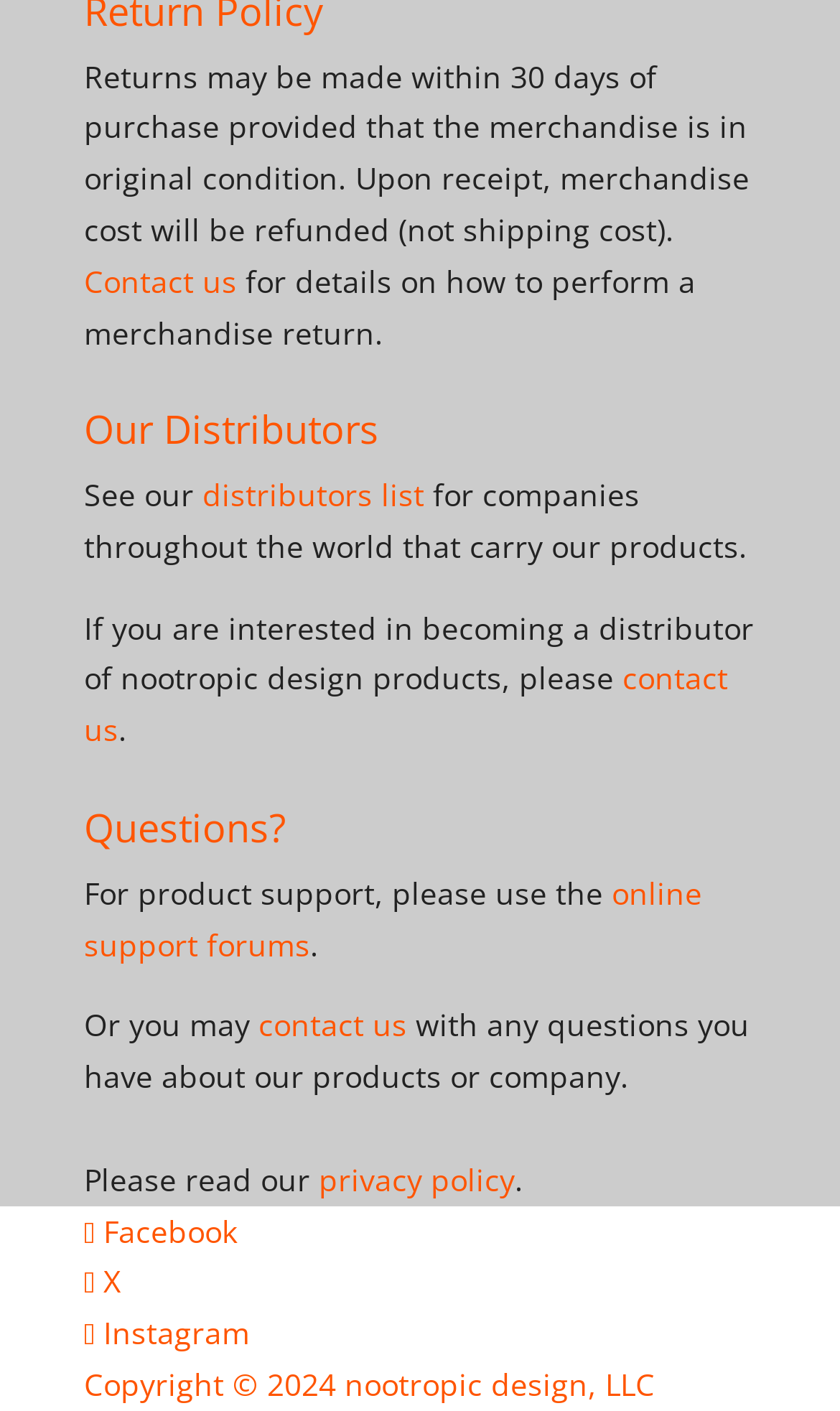Pinpoint the bounding box coordinates of the clickable element needed to complete the instruction: "Visit Facebook page". The coordinates should be provided as four float numbers between 0 and 1: [left, top, right, bottom].

[0.1, 0.857, 0.282, 0.886]